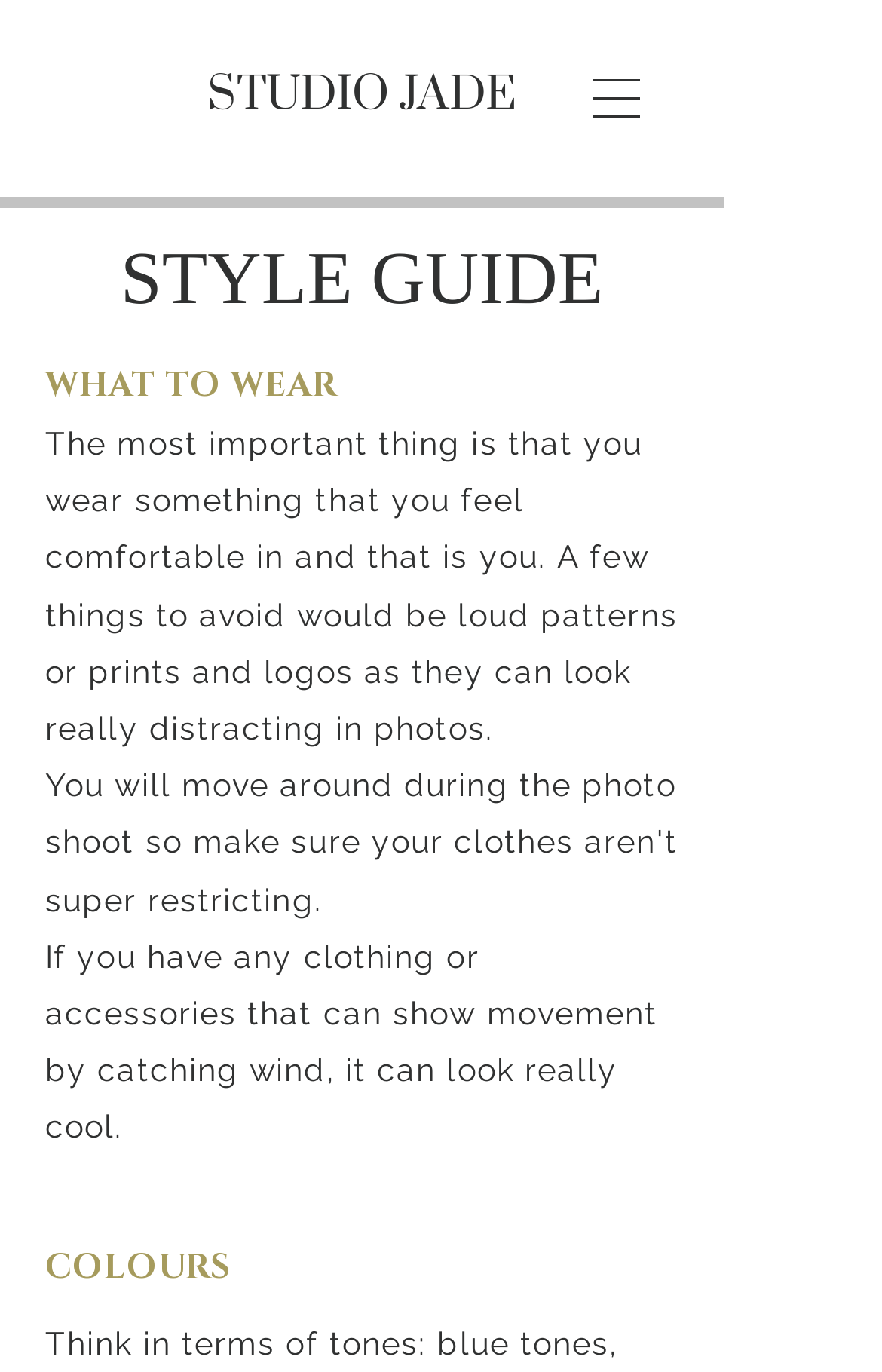Explain in detail what is displayed on the webpage.

The webpage appears to be a style guide for couples, specifically focusing on what to wear for a photo session. At the top left of the page, there is a link to "STUDIO JADE" and a navigation menu labeled "Site" to the right of it. The navigation menu has a button with a popup menu, accompanied by a small image.

Below the navigation menu, there is a prominent heading "STYLE GUIDE" that spans most of the page width. Underneath the heading, there are three sections of text. The first section is titled "WHAT TO WEAR" and provides guidance on choosing comfortable clothing that is not too distracting. The second section offers a tip on incorporating clothing or accessories that can show movement in the wind. The third section is titled "COLOURS" but does not provide any additional information.

The overall layout of the page is clean, with a clear hierarchy of headings and text sections. The text is arranged in a single column, with ample whitespace between sections to create a sense of breathing room.